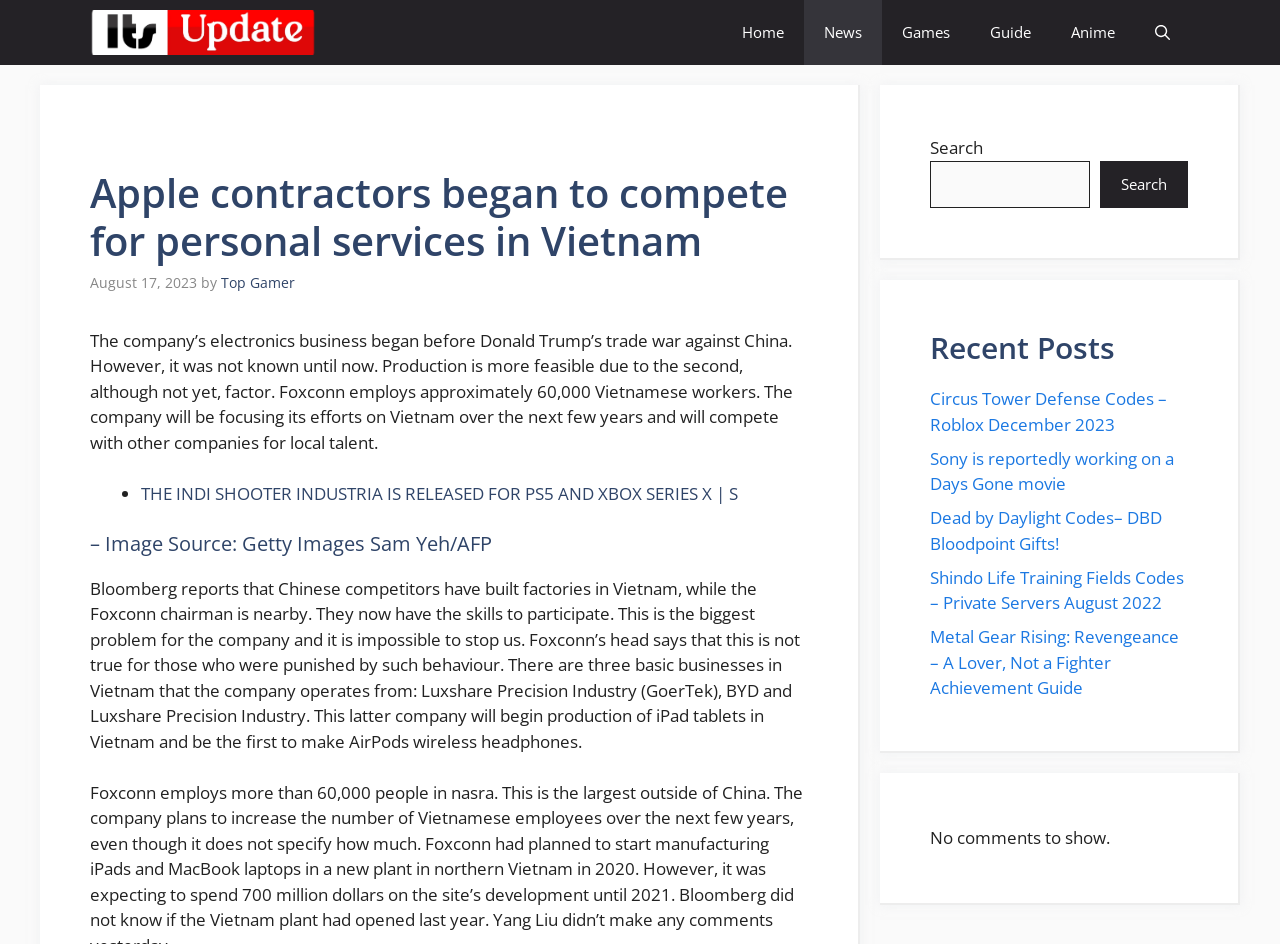Using the provided description: "parent_node: Search name="s"", find the bounding box coordinates of the corresponding UI element. The output should be four float numbers between 0 and 1, in the format [left, top, right, bottom].

[0.727, 0.17, 0.852, 0.22]